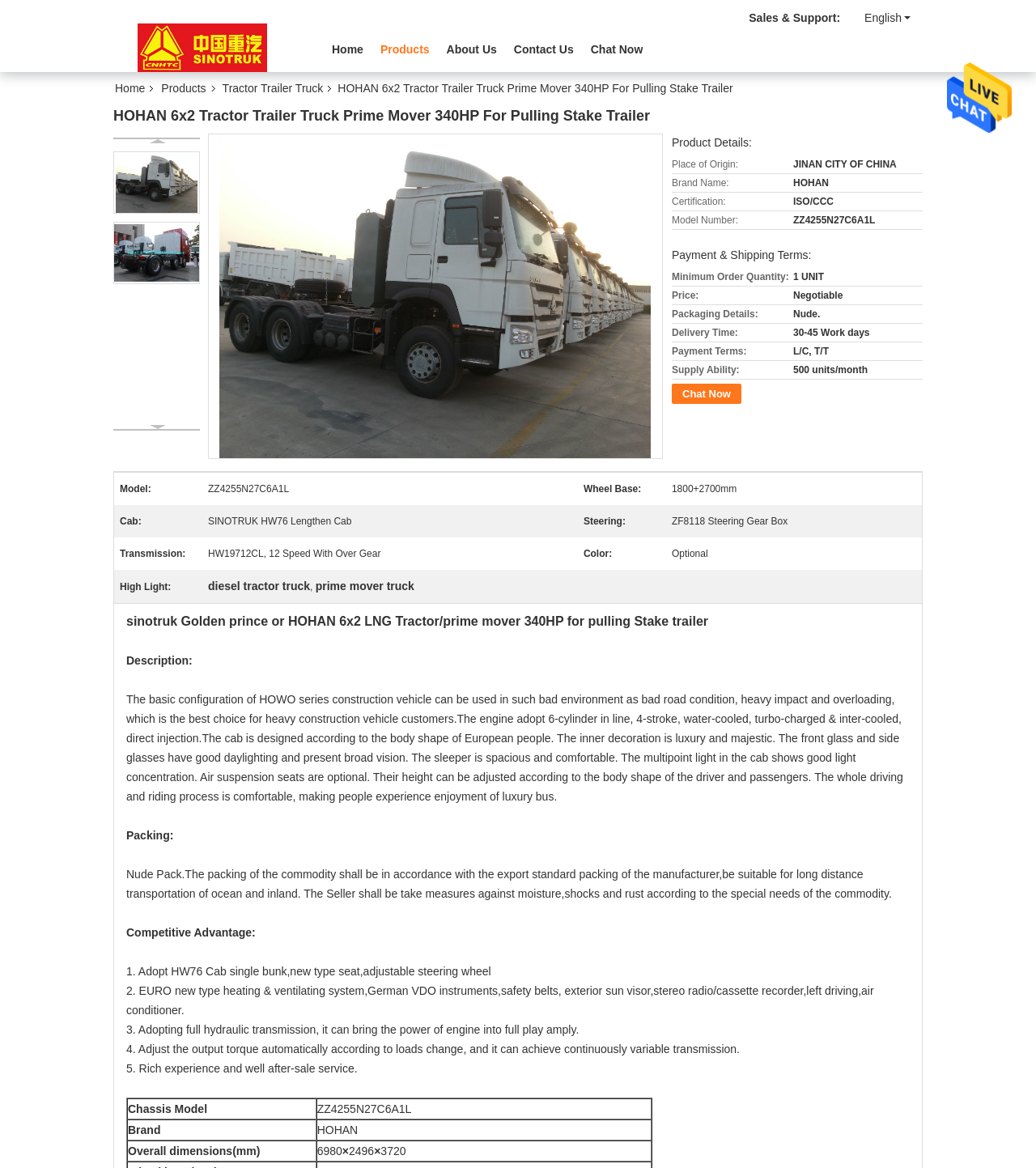What is the brand name of the tractor trailer truck?
Look at the image and respond with a one-word or short phrase answer.

HOHAN